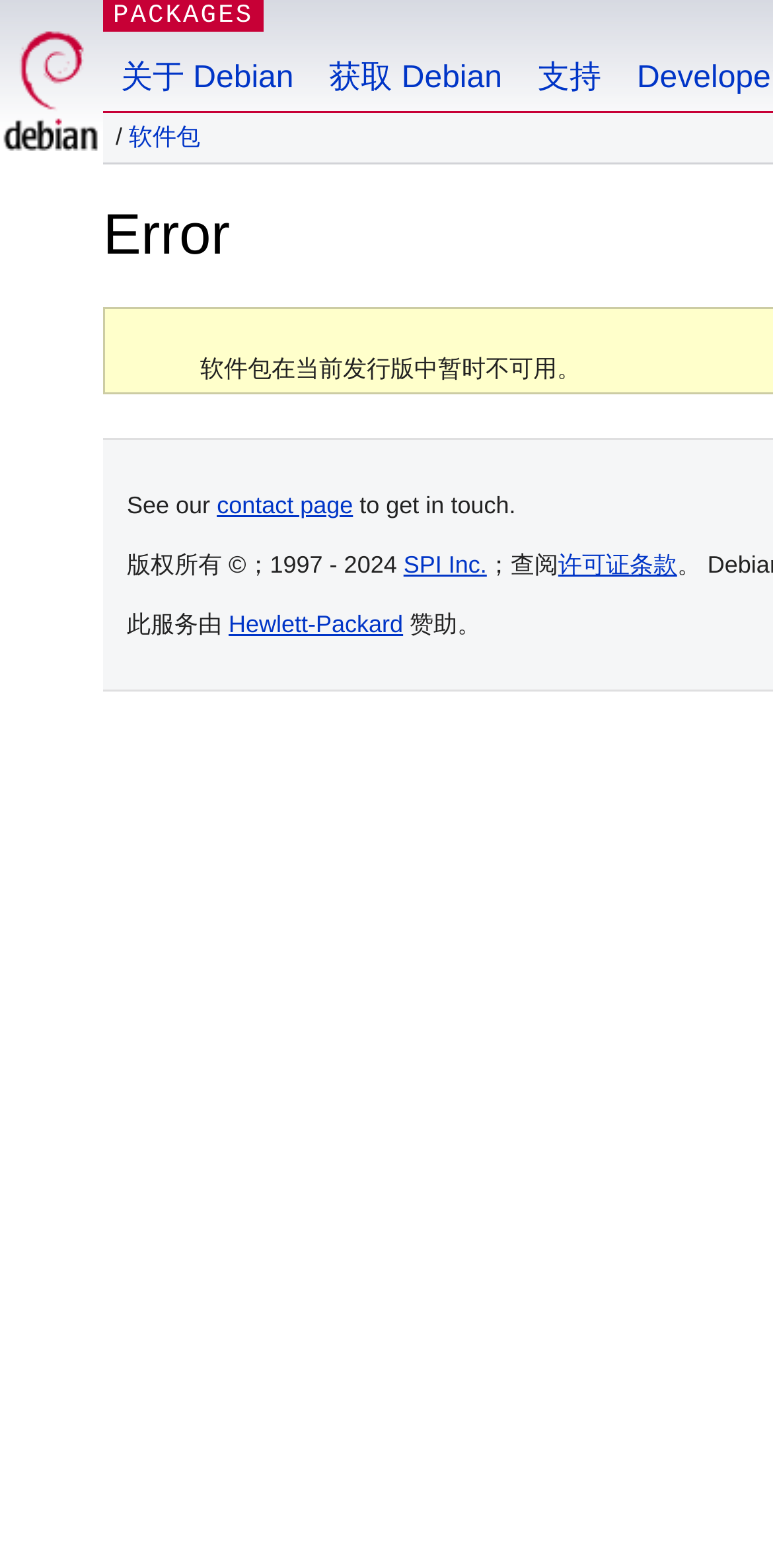Identify the bounding box coordinates of the clickable region necessary to fulfill the following instruction: "Get Debian". The bounding box coordinates should be four float numbers between 0 and 1, i.e., [left, top, right, bottom].

[0.403, 0.0, 0.673, 0.071]